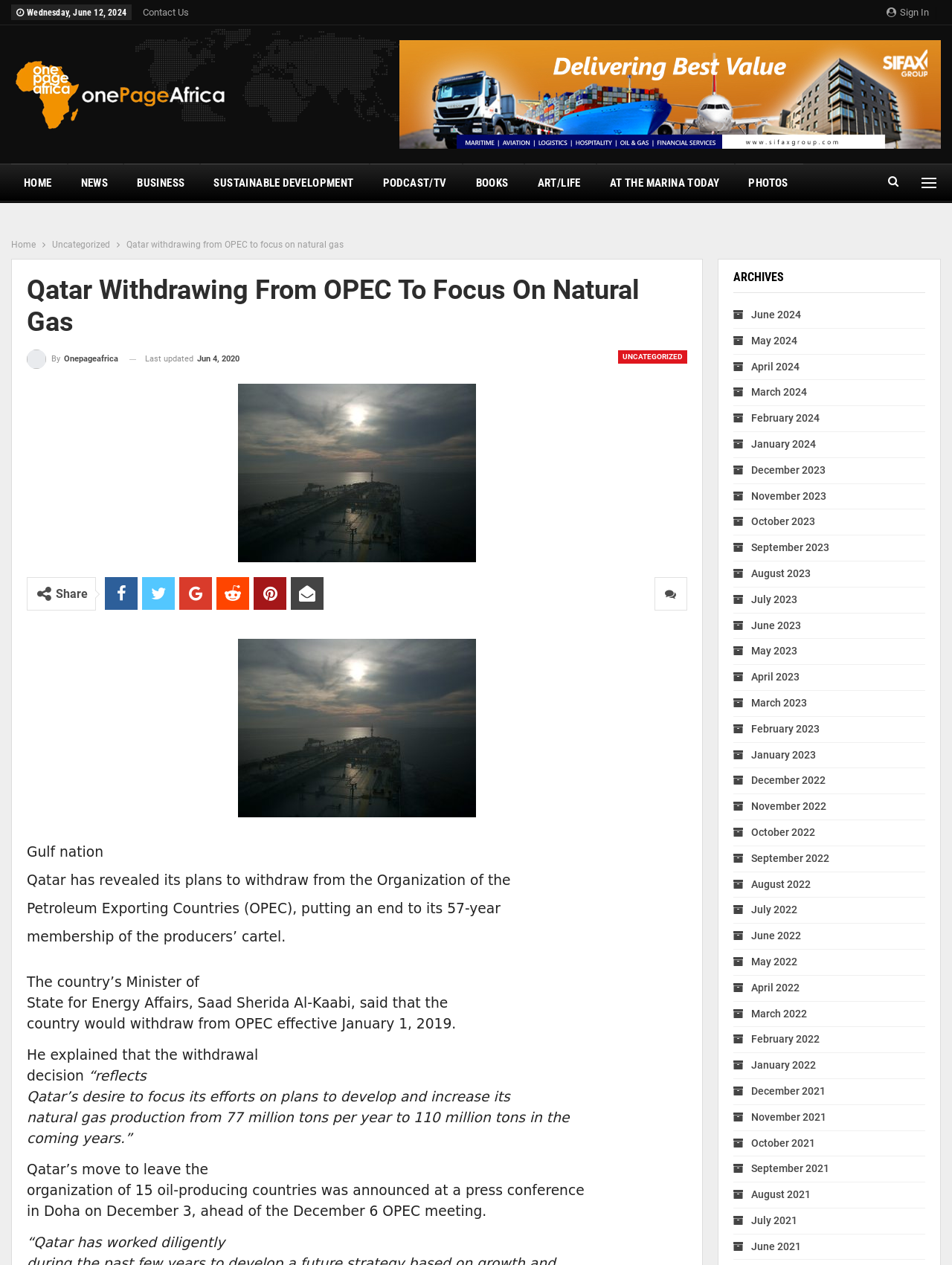Determine the bounding box coordinates for the region that must be clicked to execute the following instruction: "Sign in".

[0.943, 0.005, 0.976, 0.014]